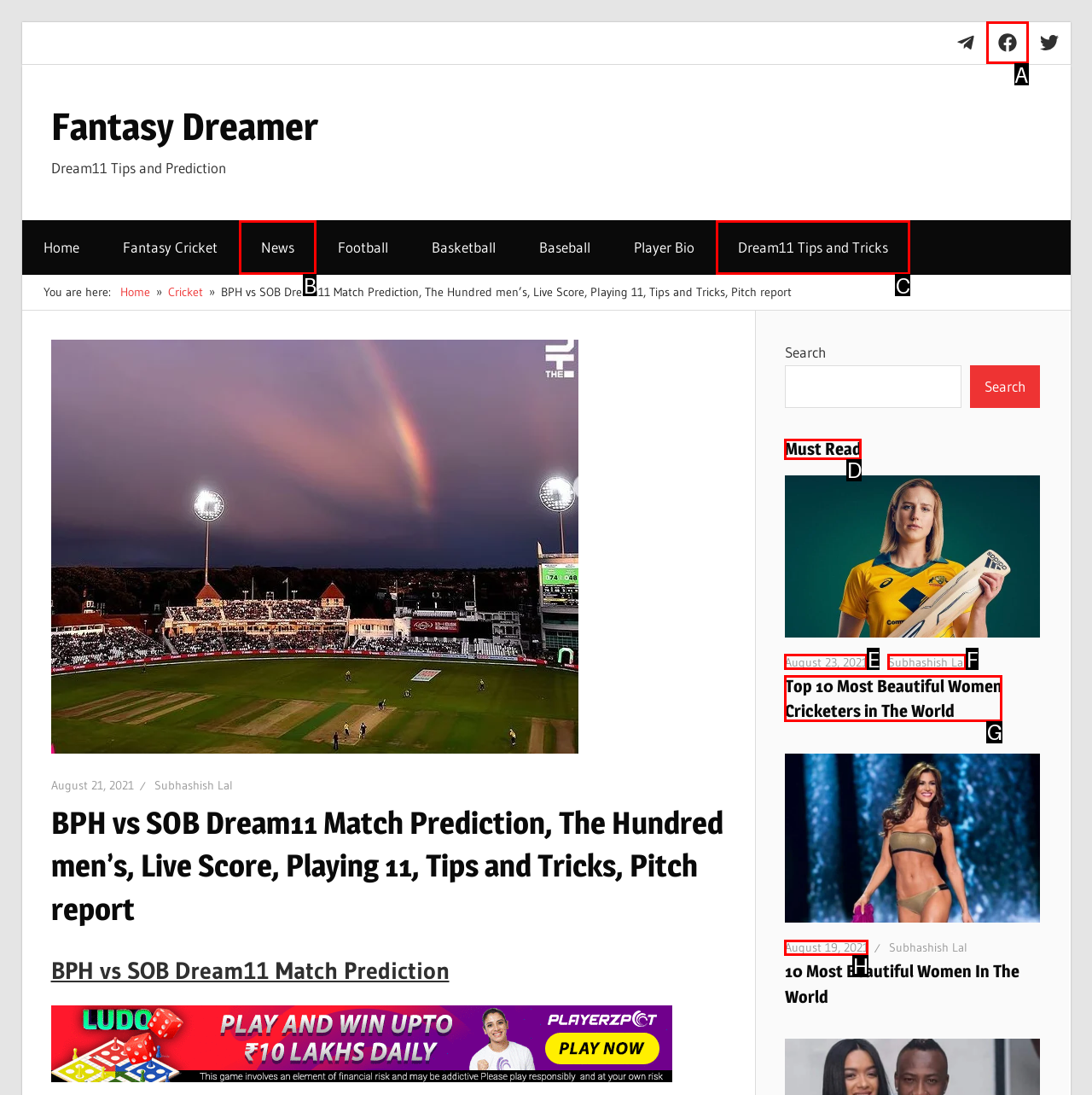Which option best describes: August 19, 2021
Respond with the letter of the appropriate choice.

H